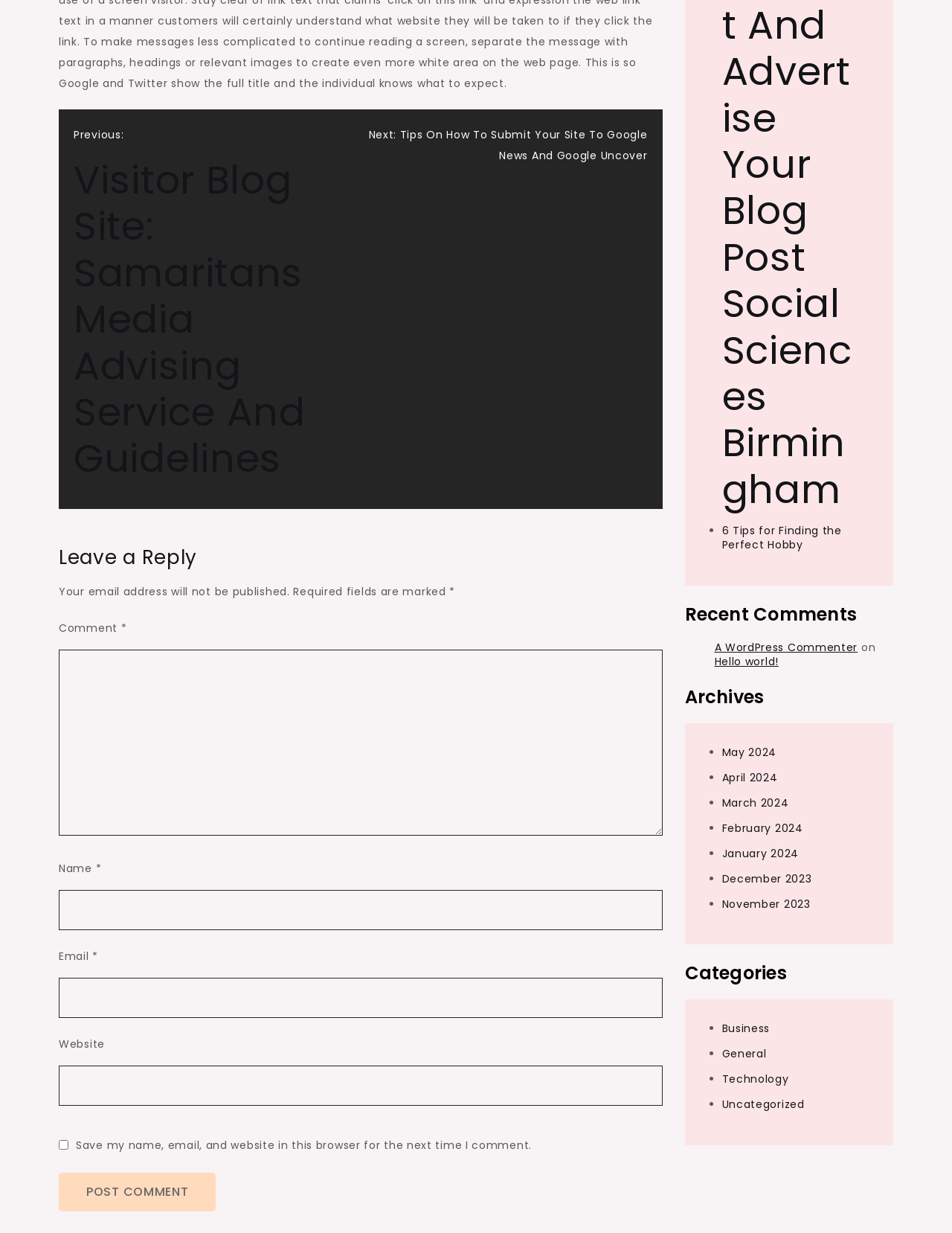Please identify the coordinates of the bounding box that should be clicked to fulfill this instruction: "Leave a comment".

[0.062, 0.443, 0.696, 0.462]